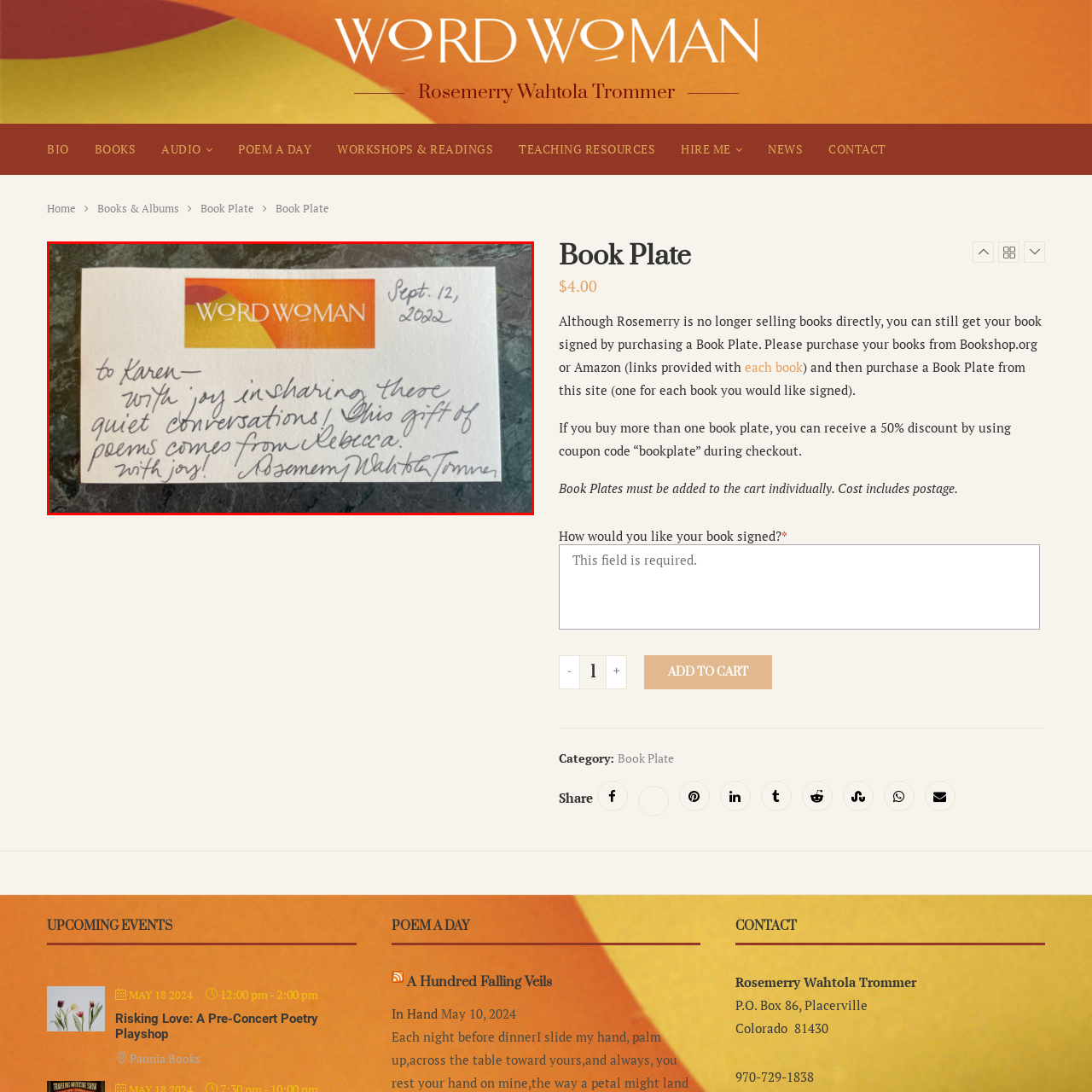Inspect the image outlined by the red box and answer the question using a single word or phrase:
Who is the note addressed to?

Karen